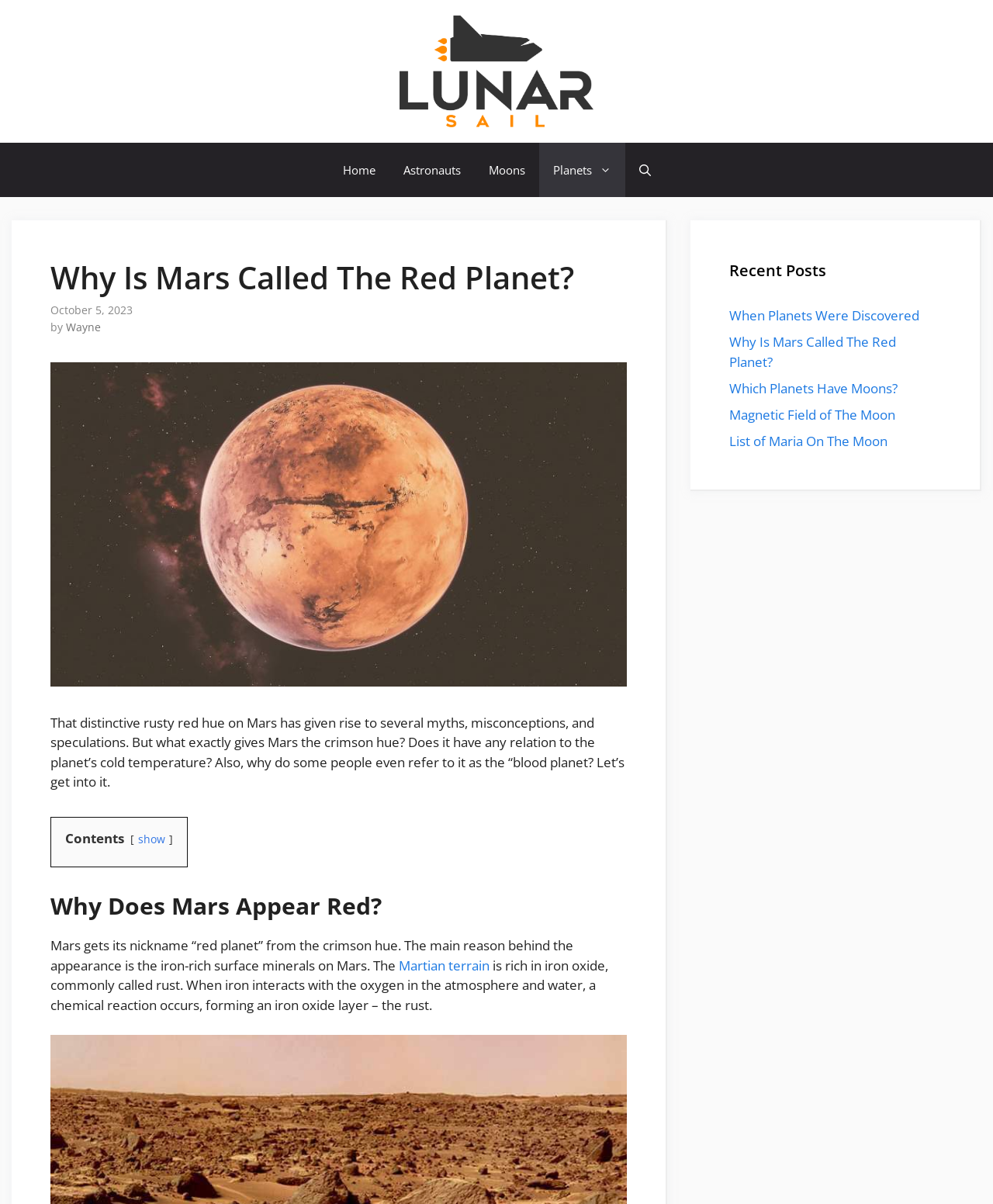Construct a comprehensive caption that outlines the webpage's structure and content.

The webpage is about the reason behind Mars being called the "red planet". At the top, there is a banner with a link to the website "LunarSail.com" and an image of the website's logo. Below the banner, there is a navigation menu with links to "Home", "Astronauts", "Moons", "Planets", and "Open Search Bar".

The main content of the webpage is divided into sections. The first section has a heading "Why Is Mars Called The Red Planet?" and a time stamp "October 5, 2023". Below the heading, there is an image of Mars, and a paragraph of text that introduces the topic of Mars' red color. The text explains that the red hue has given rise to myths and misconceptions, and that the article will explore the reason behind the color.

The next section has a heading "Why Does Mars Appear Red?" and a paragraph of text that explains the reason. The text states that Mars gets its nickname "red planet" from the iron-rich surface minerals, which react with oxygen and water to form an iron oxide layer, also known as rust.

To the right of the main content, there is a complementary section with a heading "Recent Posts" and a list of links to other articles, including "When Planets Were Discovered", "Why Is Mars Called The Red Planet?", "Which Planets Have Moons?", "Magnetic Field of The Moon", and "List of Maria On The Moon".